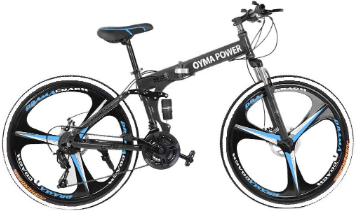Break down the image and provide a full description, noting any significant aspects.

The image showcases the UROSA High Carbon Steel 26-inch Folding Mountain Bike, a modern cycling choice that balances both style and functionality. The bike features a sleek black frame accented with blue detailing, giving it a sporty and vibrant appearance. Its uniquely designed wheels showcase a striking pattern, not only enhancing aesthetics but also contributing to its performance. Engineered for durability, this bike incorporates high carbon steel in its construction, ensuring it withstands various terrains while remaining lightweight. Ideal for urban commuting or outdoor adventures, the folding mechanism allows for quick storage and portability, making it a convenient option for those who need to save space. With a 21-speed function, this bike promises a comfortable and adaptable riding experience, catering to different cycling preferences.